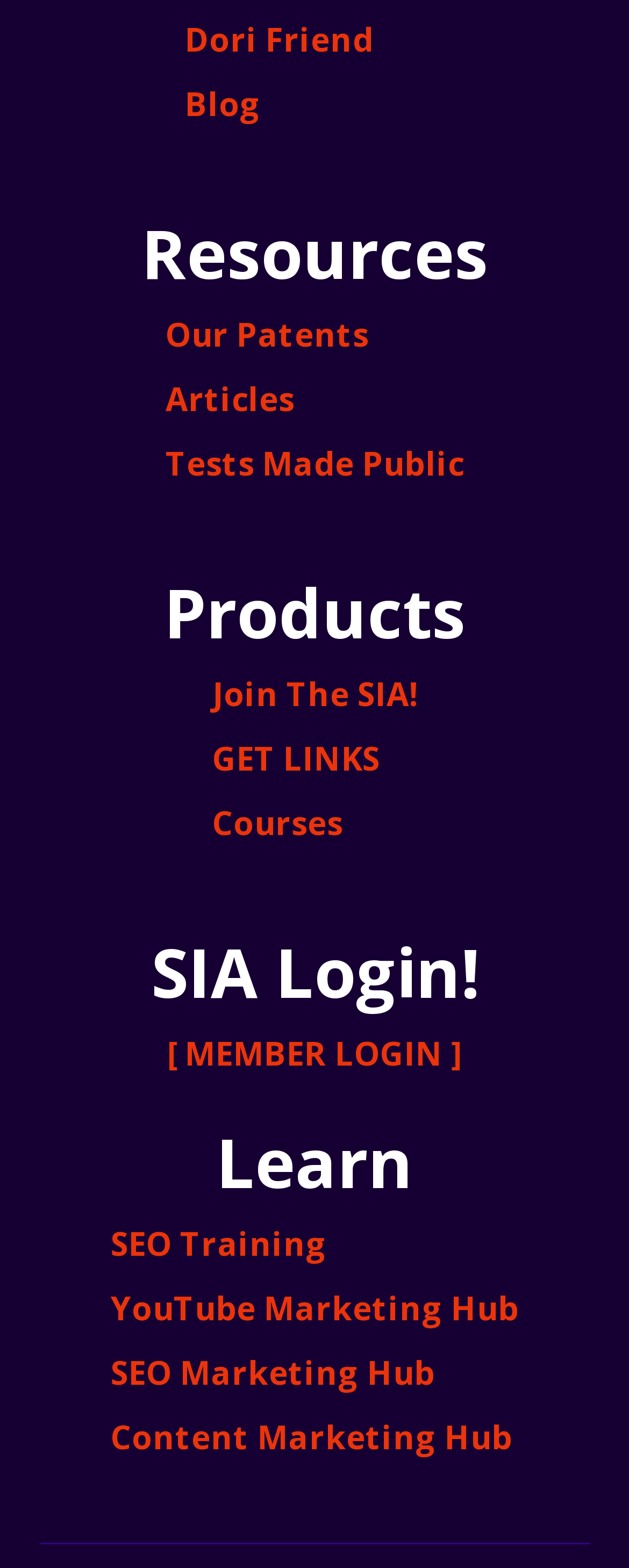Find the bounding box coordinates for the HTML element described as: "Courses". The coordinates should consist of four float values between 0 and 1, i.e., [left, top, right, bottom].

[0.337, 0.504, 0.663, 0.546]